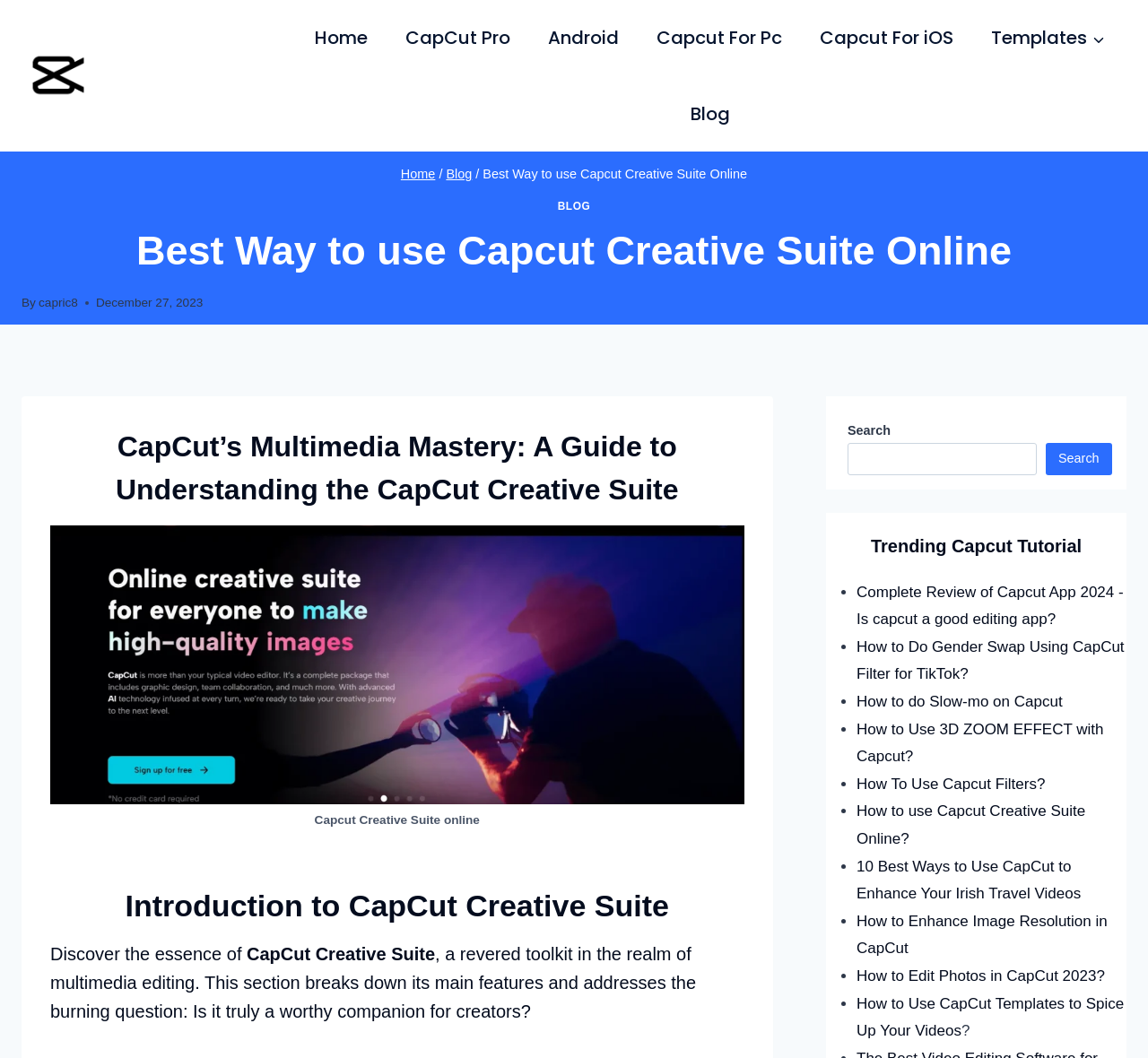Generate a thorough description of the webpage.

This webpage is about utilizing CapCut Creative Suite online, a powerful tool for video and image editing. At the top left corner, there is a logo of CapCut, accompanied by a navigation menu with links to "Home", "CapCut Pro", "Android", "Capcut For Pc", "Capcut For iOS", "Templates", and "Blog". Below the navigation menu, there is a breadcrumbs section with links to "Home" and "Blog", followed by the title "Best Way to use Capcut Creative Suite Online".

The main content of the webpage is divided into several sections. The first section has a heading "CapCut’s Multimedia Mastery: A Guide to Understanding the CapCut Creative Suite" and features an image related to CapCut Creative Suite online. Below the image, there is a paragraph of text introducing the CapCut Creative Suite.

The next section has a heading "Introduction to CapCut Creative Suite" and provides more information about the suite, including its main features and benefits. This section also includes links to related topics.

On the right side of the webpage, there is a search bar with a button to search for specific topics. Below the search bar, there is a section titled "Trending Capcut Tutorial" with a list of links to tutorials on using CapCut, including "Complete Review of Capcut App 2024", "How to Do Gender Swap Using CapCut Filter for TikTok?", and "How to Use 3D ZOOM EFFECT with Capcut?".